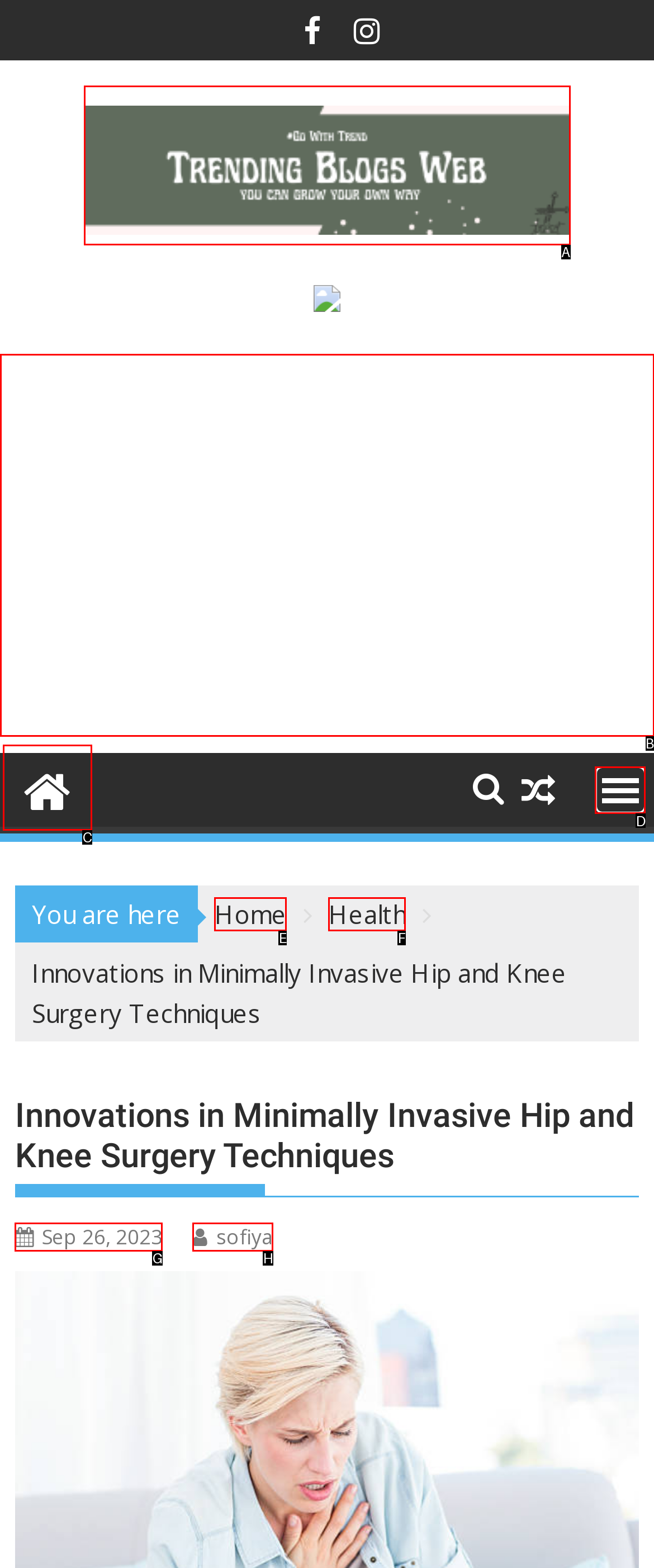Identify the correct UI element to click to follow this instruction: Open the menu
Respond with the letter of the appropriate choice from the displayed options.

D